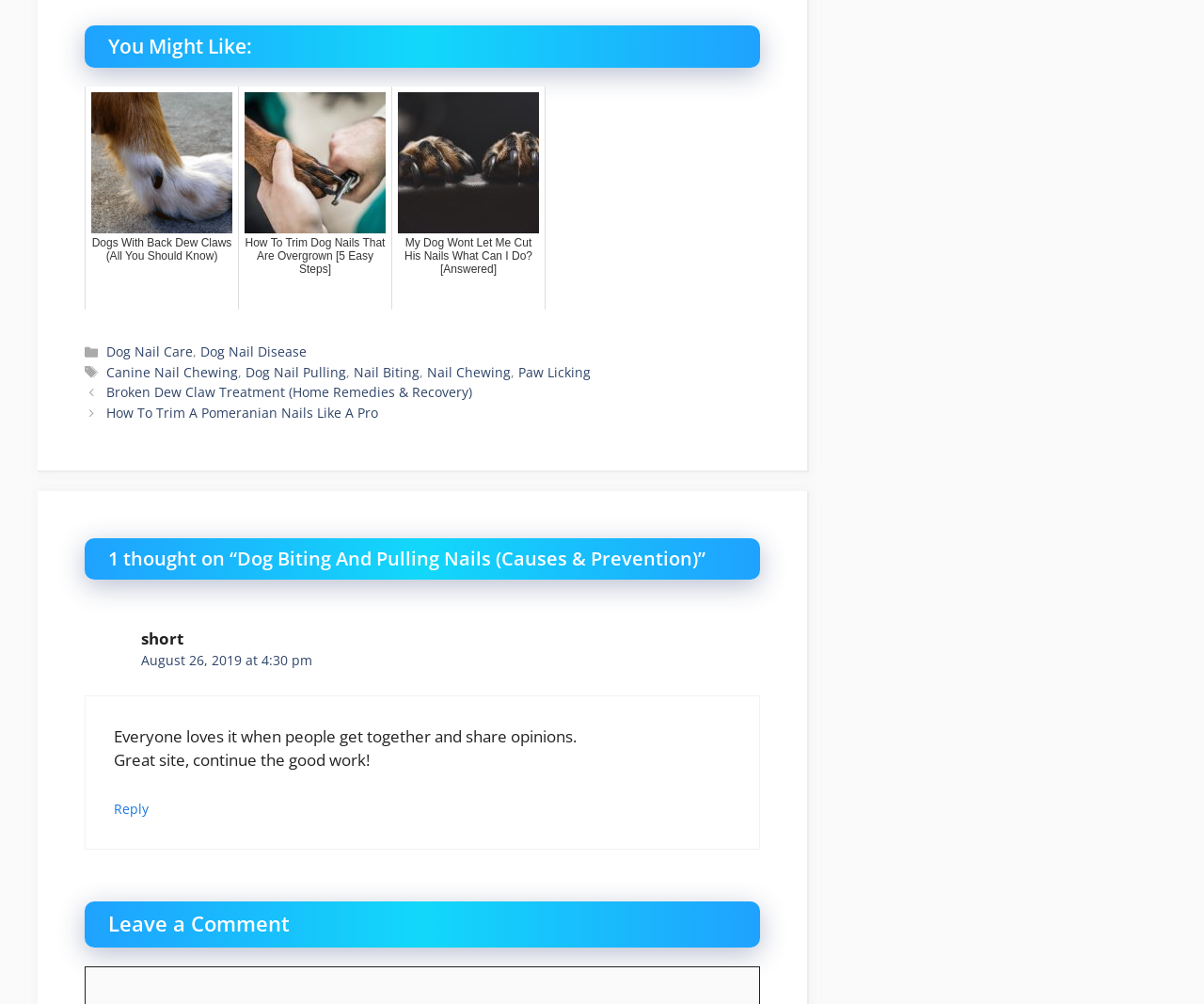How many links are in the 'You Might Like' section?
Provide an in-depth and detailed explanation in response to the question.

The 'You Might Like' section contains three links: 'Dogs With Back Dew Claws (All You Should Know)', 'How To Trim Dog Nails That Are Overgrown [5 Easy Steps]', and 'My Dog Wont Let Me Cut His Nails What Can I Do? [Answered]'.